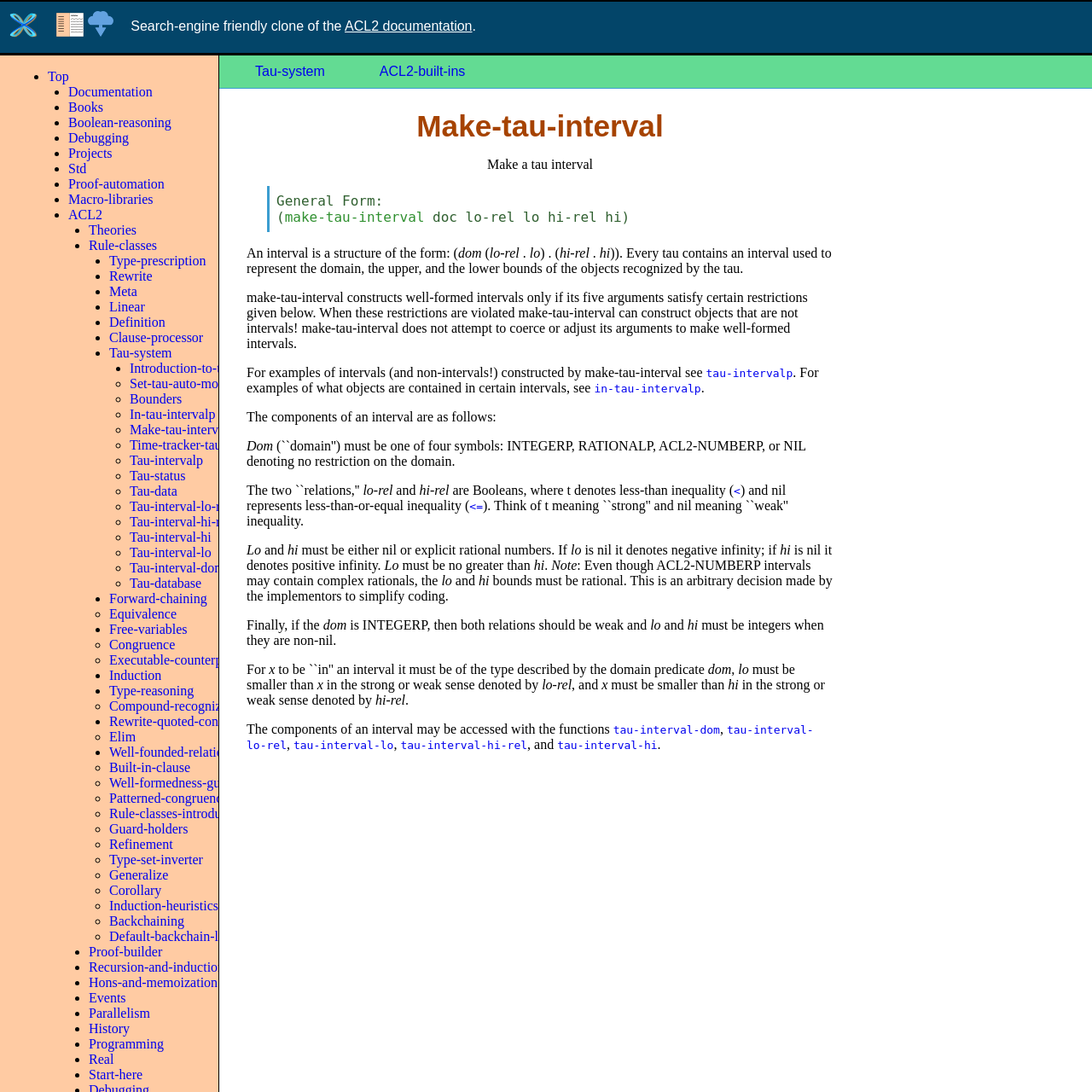How many links are there in the list?
Using the image, give a concise answer in the form of a single word or short phrase.

25